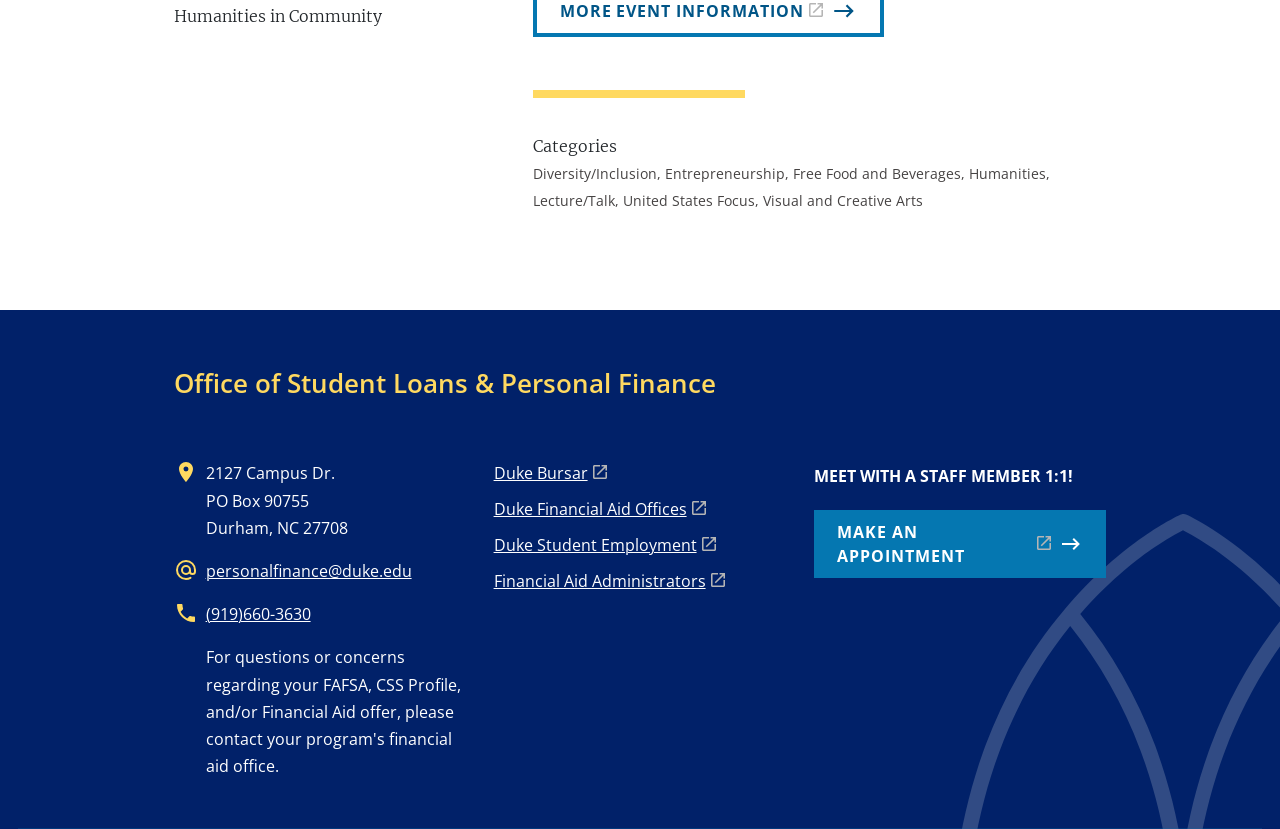Please identify the bounding box coordinates of the element I need to click to follow this instruction: "Click the link to (919)660-3630".

[0.161, 0.728, 0.243, 0.754]